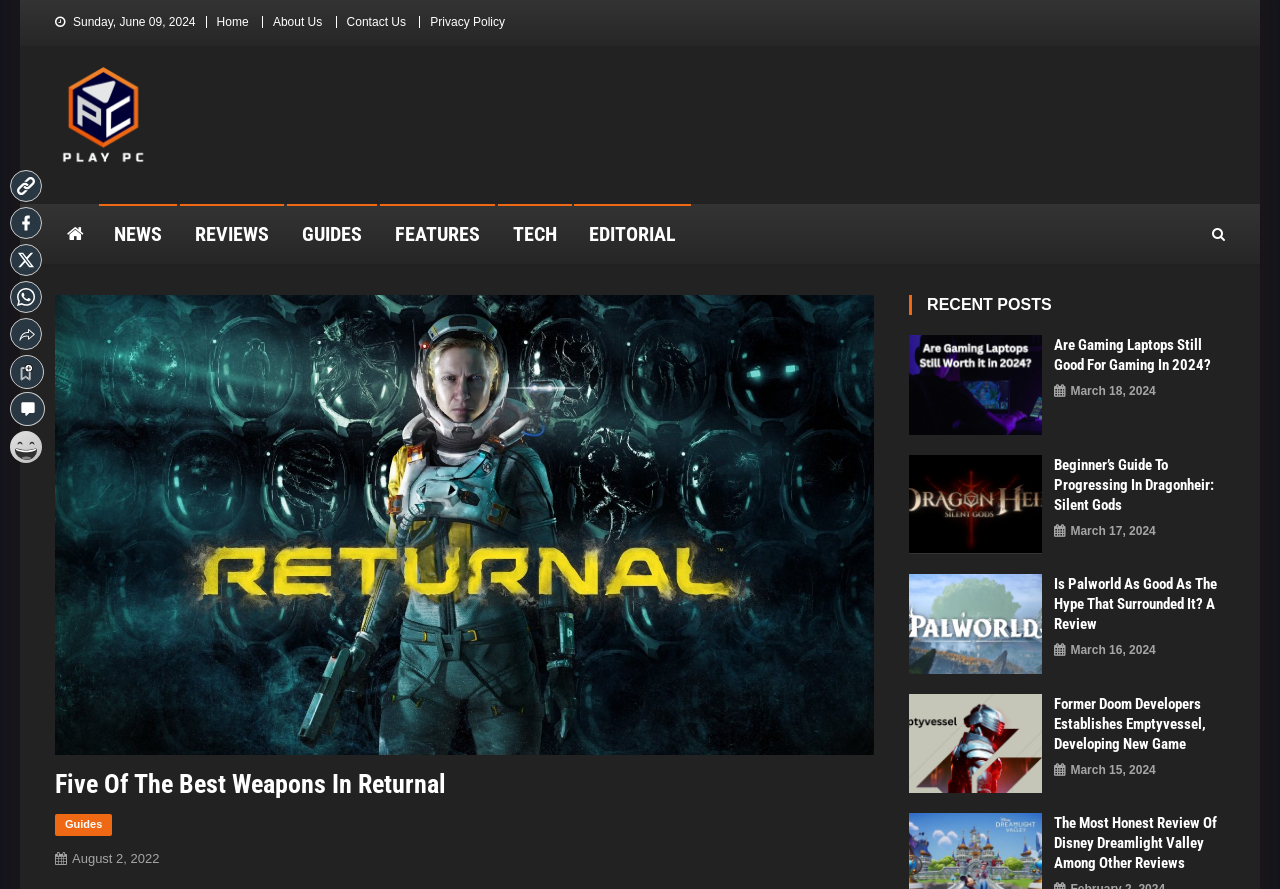Based on what you see in the screenshot, provide a thorough answer to this question: How many links are there in the main navigation menu?

The main navigation menu is located at the top of the page and contains links to 'NEWS', 'REVIEWS', 'GUIDES', 'FEATURES', and 'TECH', which makes a total of 5 links.